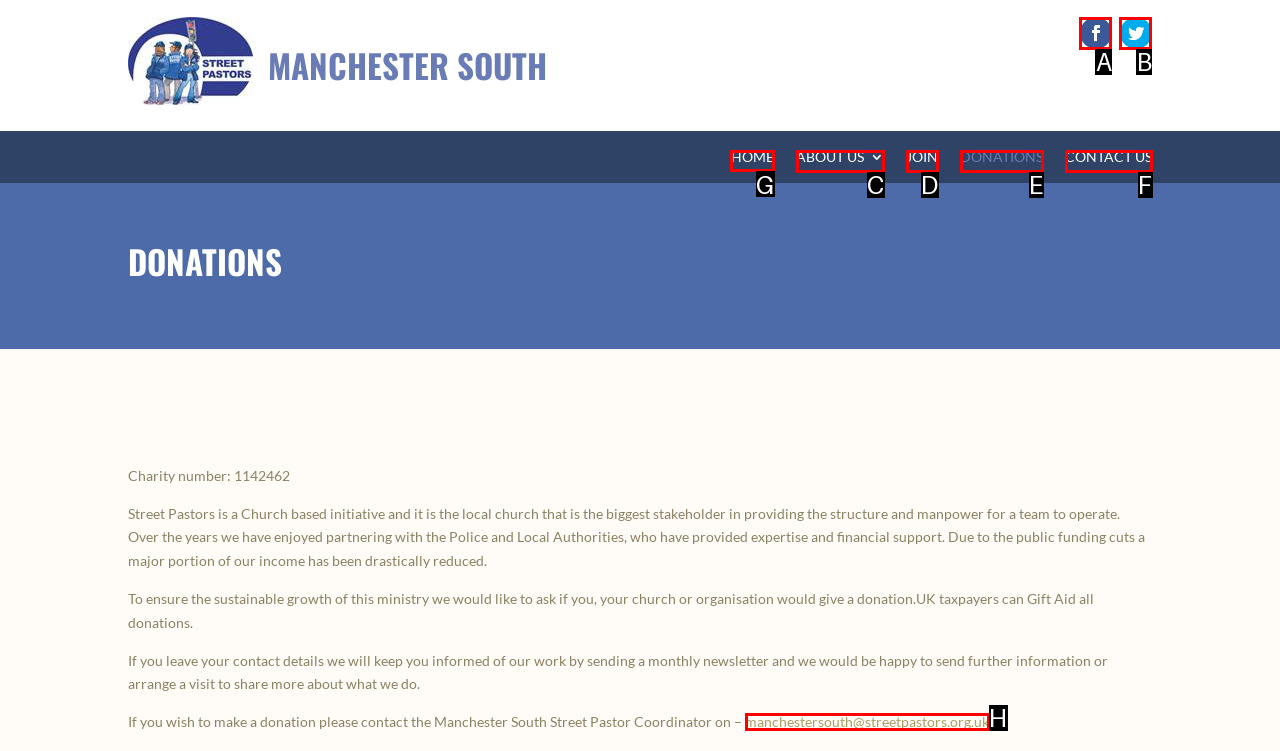Please identify the correct UI element to click for the task: Click the HOME link Respond with the letter of the appropriate option.

G